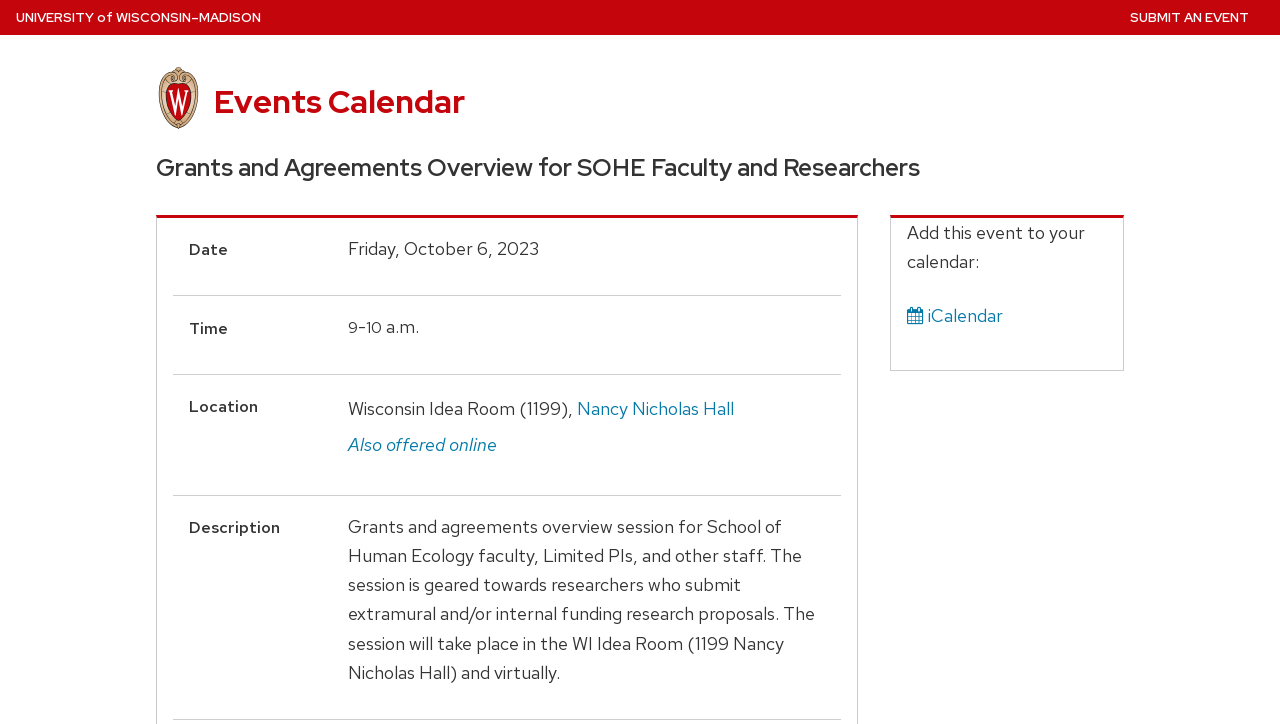Given the content of the image, can you provide a detailed answer to the question?
Where is the event location?

I found the event location by looking at the 'Location' section, where it is listed as 'Wisconsin Idea Room (1199)'.